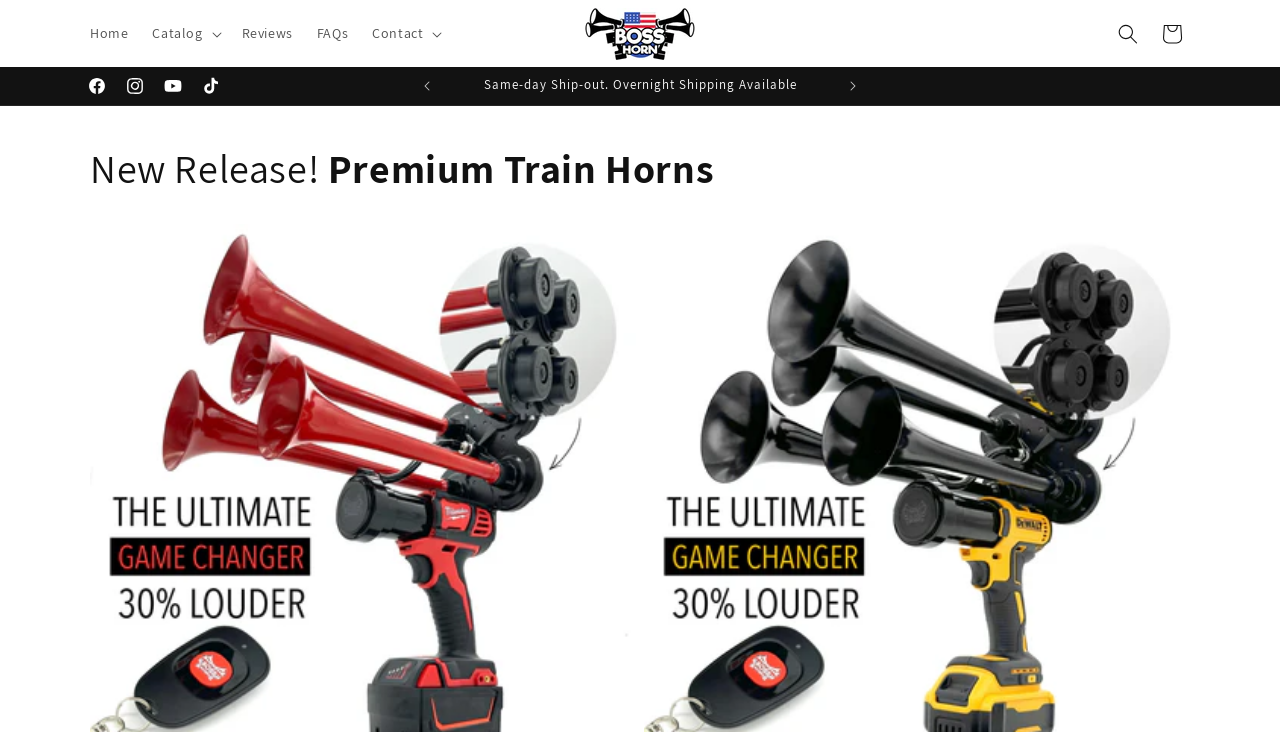Answer the following query with a single word or phrase:
How many social media links are there?

4